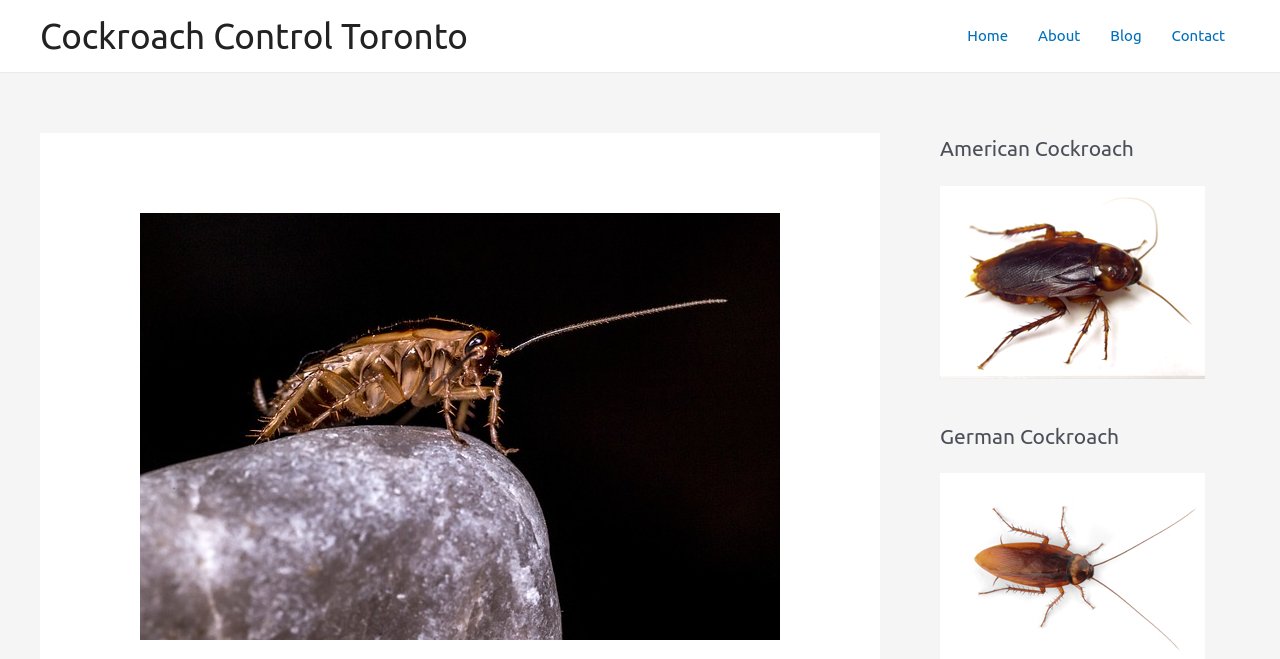Give a short answer to this question using one word or a phrase:
What is the name of the company?

Cockroach Control Toronto